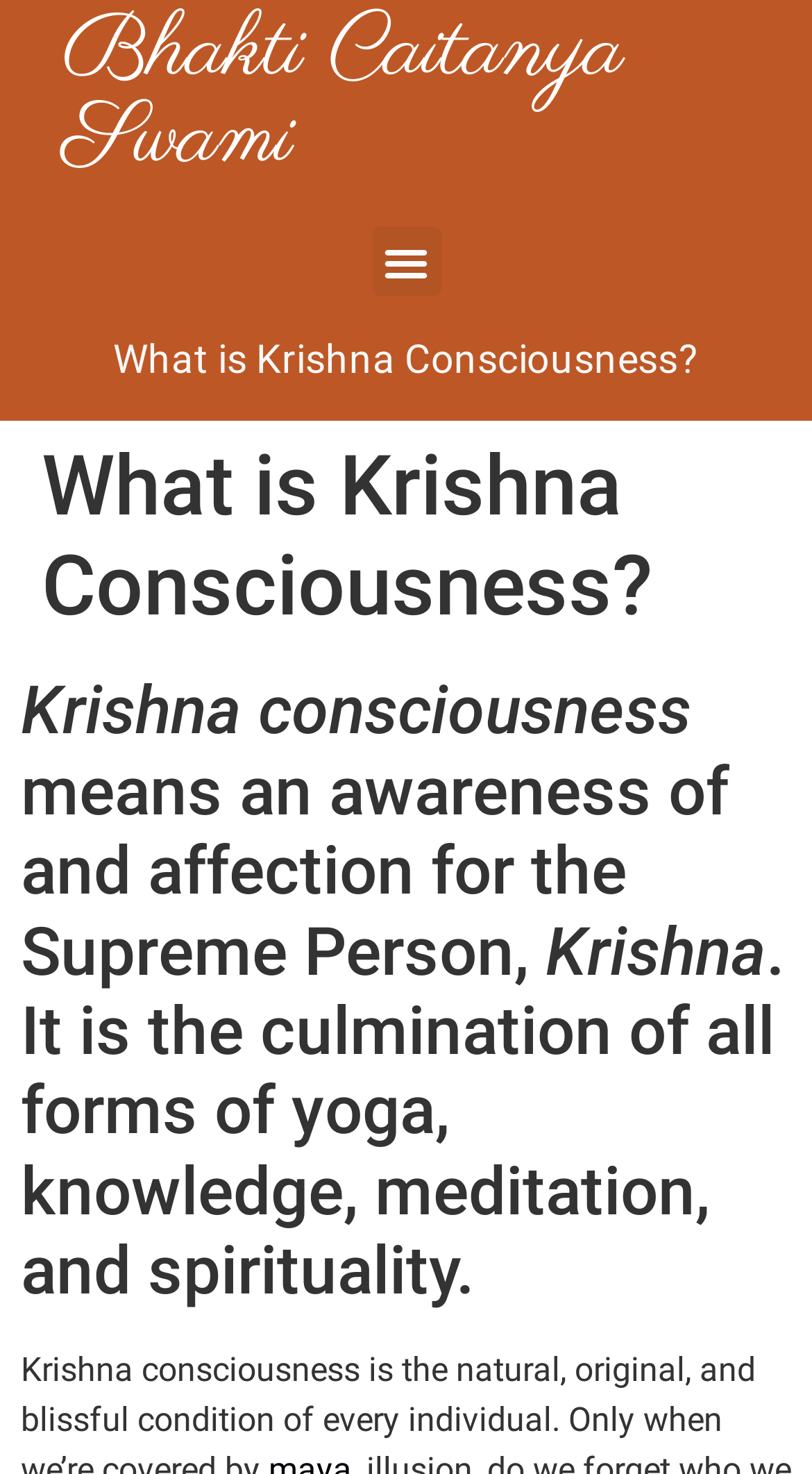Using the description: "Menu", determine the UI element's bounding box coordinates. Ensure the coordinates are in the format of four float numbers between 0 and 1, i.e., [left, top, right, bottom].

[0.458, 0.154, 0.542, 0.201]